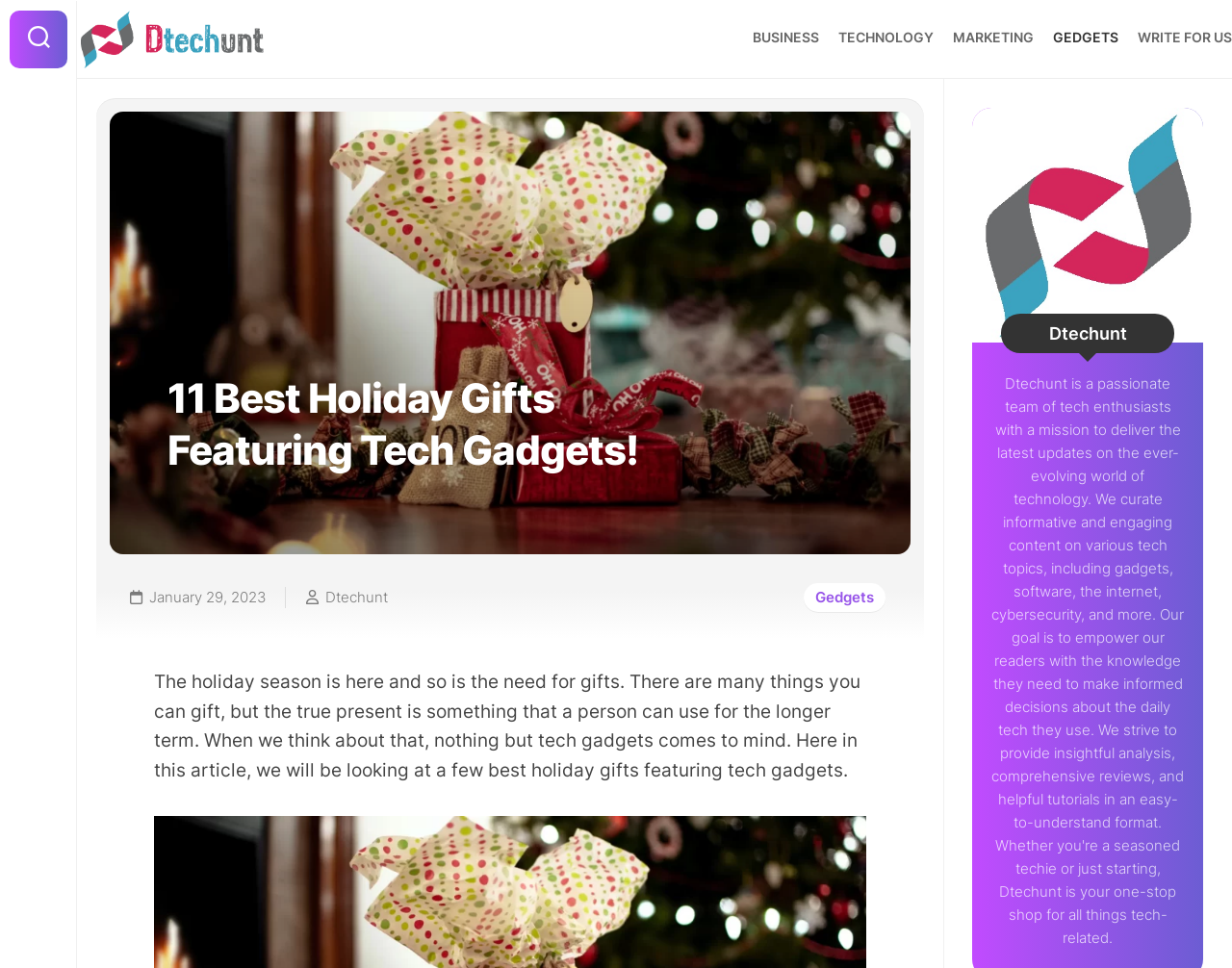Determine the bounding box coordinates for the area that should be clicked to carry out the following instruction: "Read the article about holiday gifts".

[0.125, 0.693, 0.698, 0.807]